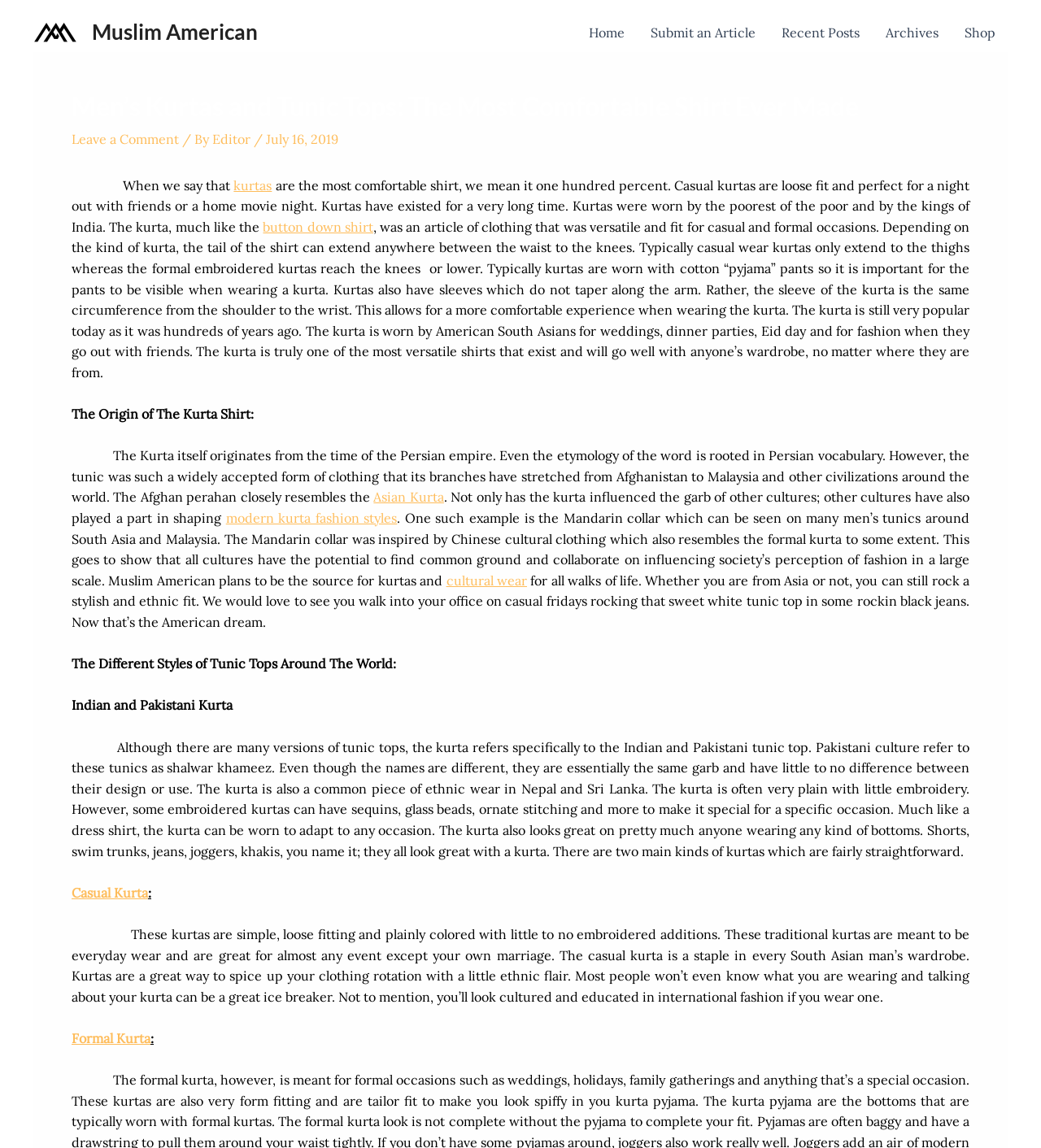Please identify the bounding box coordinates of the element's region that should be clicked to execute the following instruction: "Click the 'Editor' link". The bounding box coordinates must be four float numbers between 0 and 1, i.e., [left, top, right, bottom].

[0.204, 0.114, 0.244, 0.128]